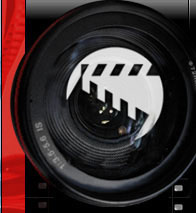Explain what the image portrays in a detailed manner.

The image features a close-up view of a camera lens, prominently displaying a stylized film reel symbol at its center. The lens is black and circular, with the film reel design in white, suggesting a connection to filmmaking and cinema. The background is likely a vibrant red, emphasizing the lens and its emblematic imagery, which may symbolize creativity and the art of visual storytelling in film. This image serves as a visual representation of the cinematic theme associated with "The Sex Monster," a film produced by Jack Binder, highlighting the significance of camera work in capturing narratives.